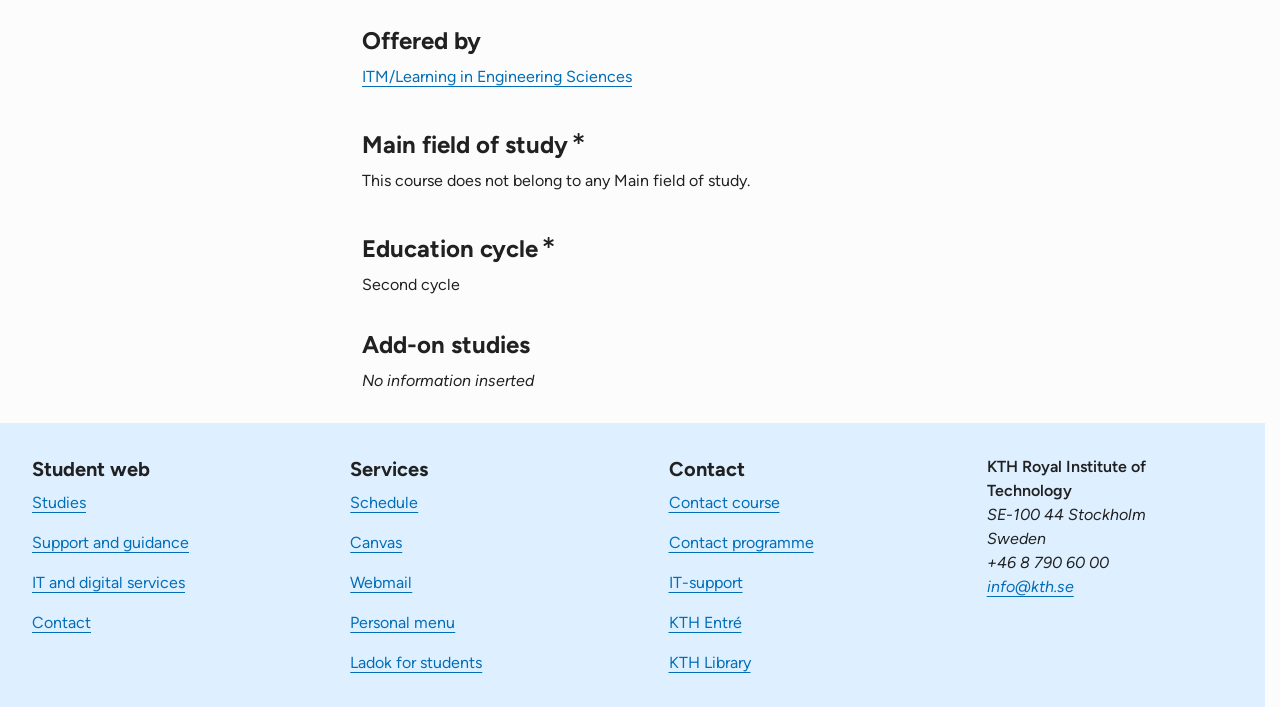What is the education cycle?
Kindly give a detailed and elaborate answer to the question.

I examined the section 'Education cycleRetrieved from course syllabus' and found the text 'Second cycle' which specifies the education cycle.